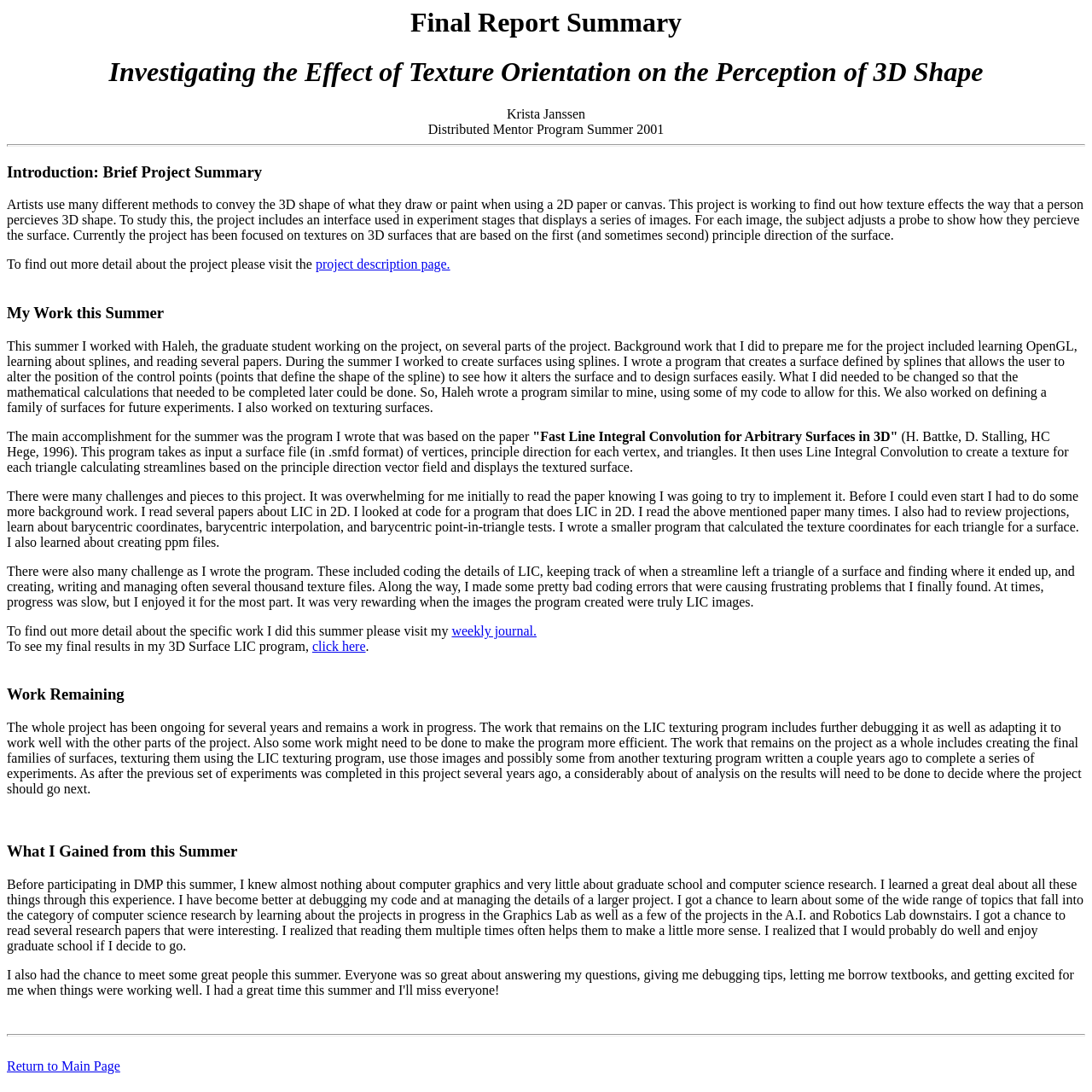Extract the main heading text from the webpage.

Final Report Summary